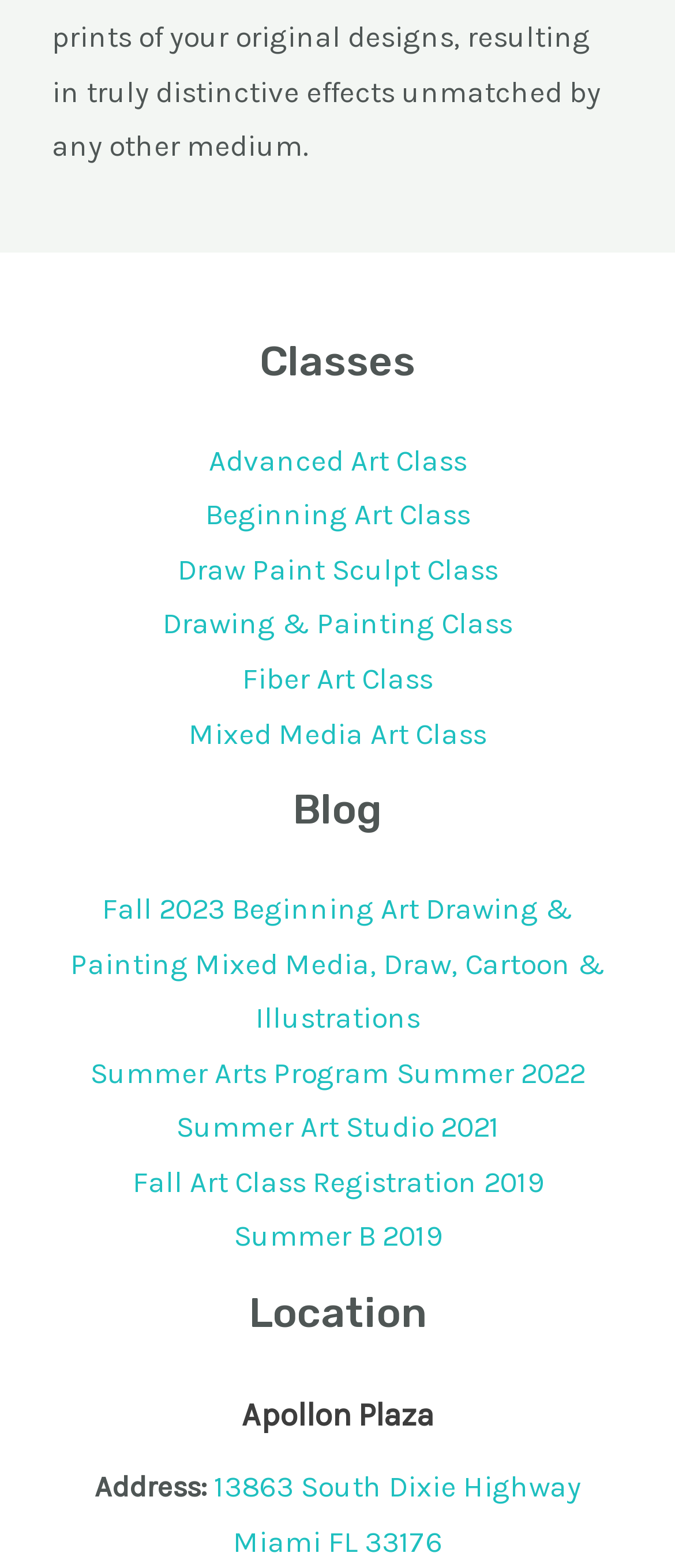Given the element description, predict the bounding box coordinates in the format (top-left x, top-left y, bottom-right x, bottom-right y). Make sure all values are between 0 and 1. Here is the element description: Summer B 2019

[0.346, 0.777, 0.654, 0.799]